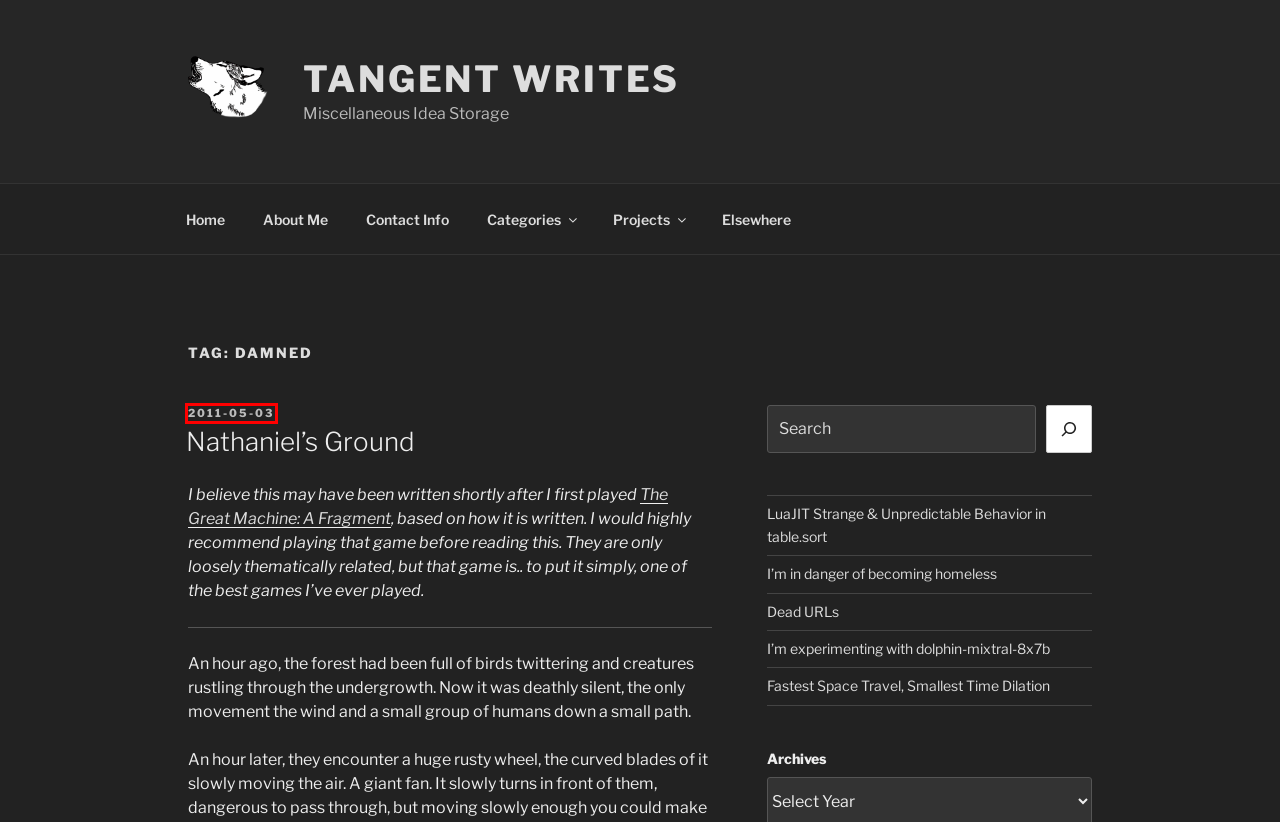You have a screenshot of a webpage with a red bounding box around an element. Select the webpage description that best matches the new webpage after clicking the element within the red bounding box. Here are the descriptions:
A. The Great Machine: A Fragment – Jonas Kyratzes
B. Nathaniel’s Ground – Tangent Writes
C. I’m in danger of becoming homeless – Tangent Writes
D. Contact Info – Tangent Writes
E. Dead URLs – Tangent Writes
F. Tangent Writes – Miscellaneous Idea Storage
G. I’m experimenting with dolphin-mixtral-8x7b – Tangent Writes
H. About Me – Tangent Writes

B